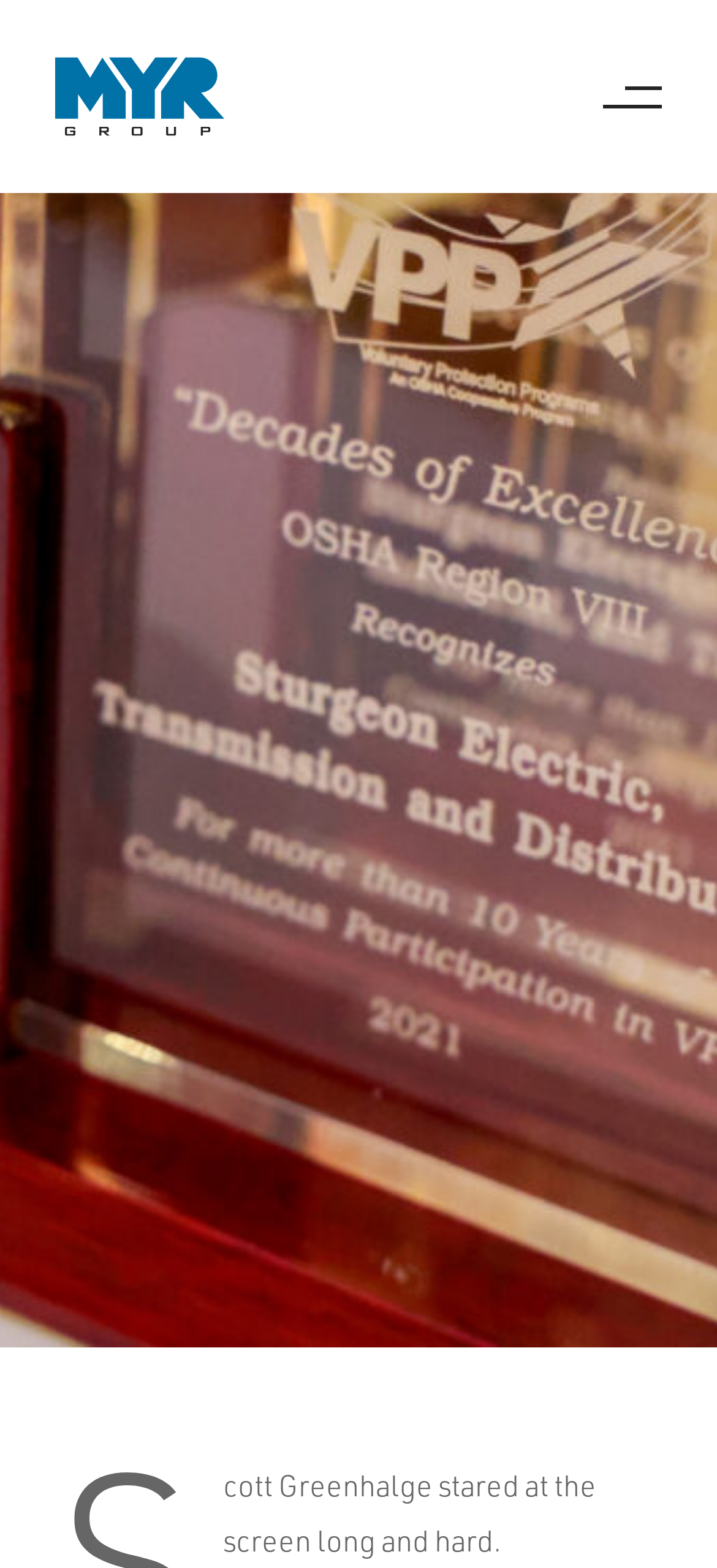Find the coordinates for the bounding box of the element with this description: "parent_node: ABOUT".

[0.764, 0.0, 1.0, 0.123]